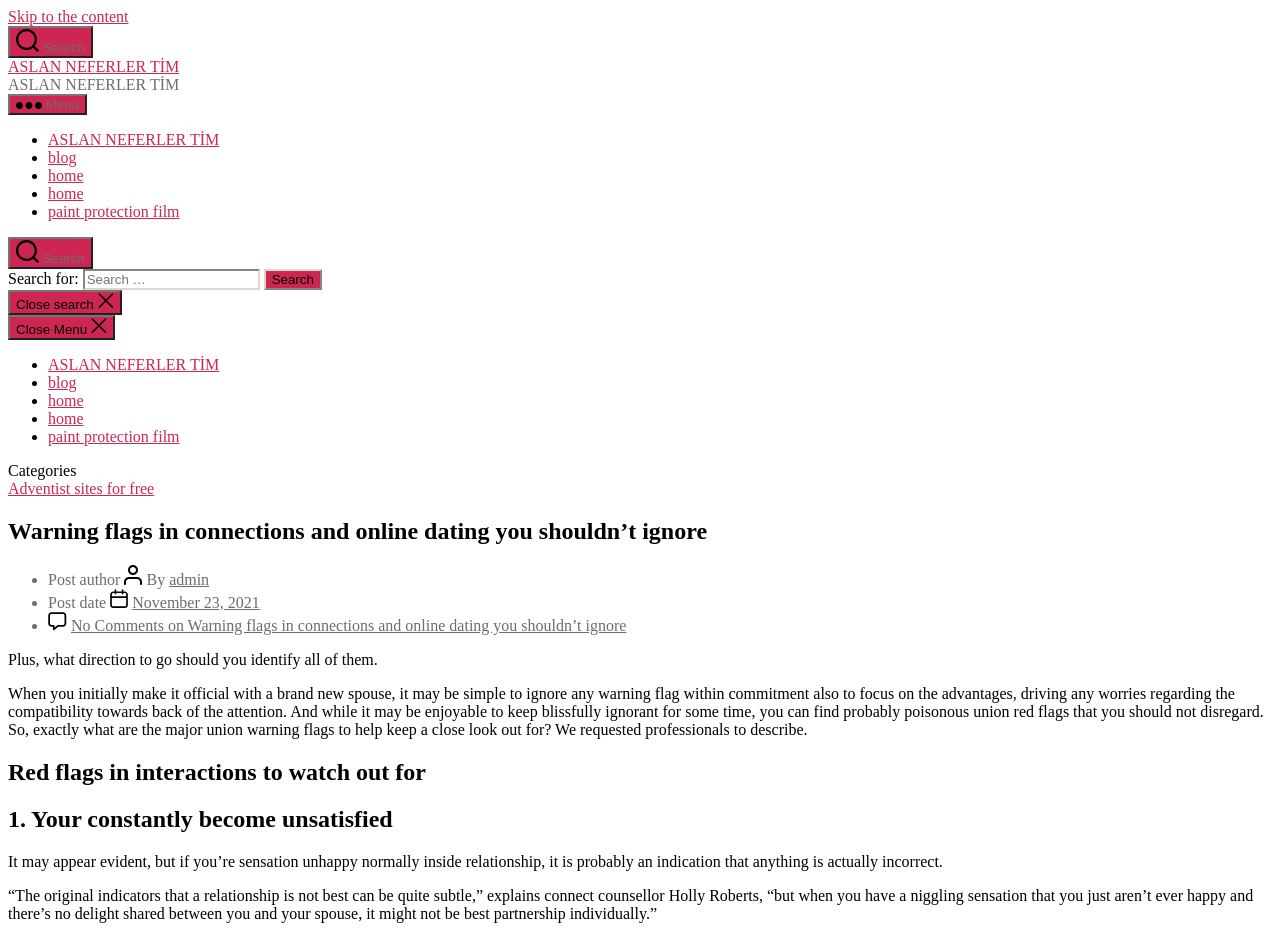Identify the webpage's primary heading and generate its text.

Warning flags in connections and online dating you shouldn’t ignore